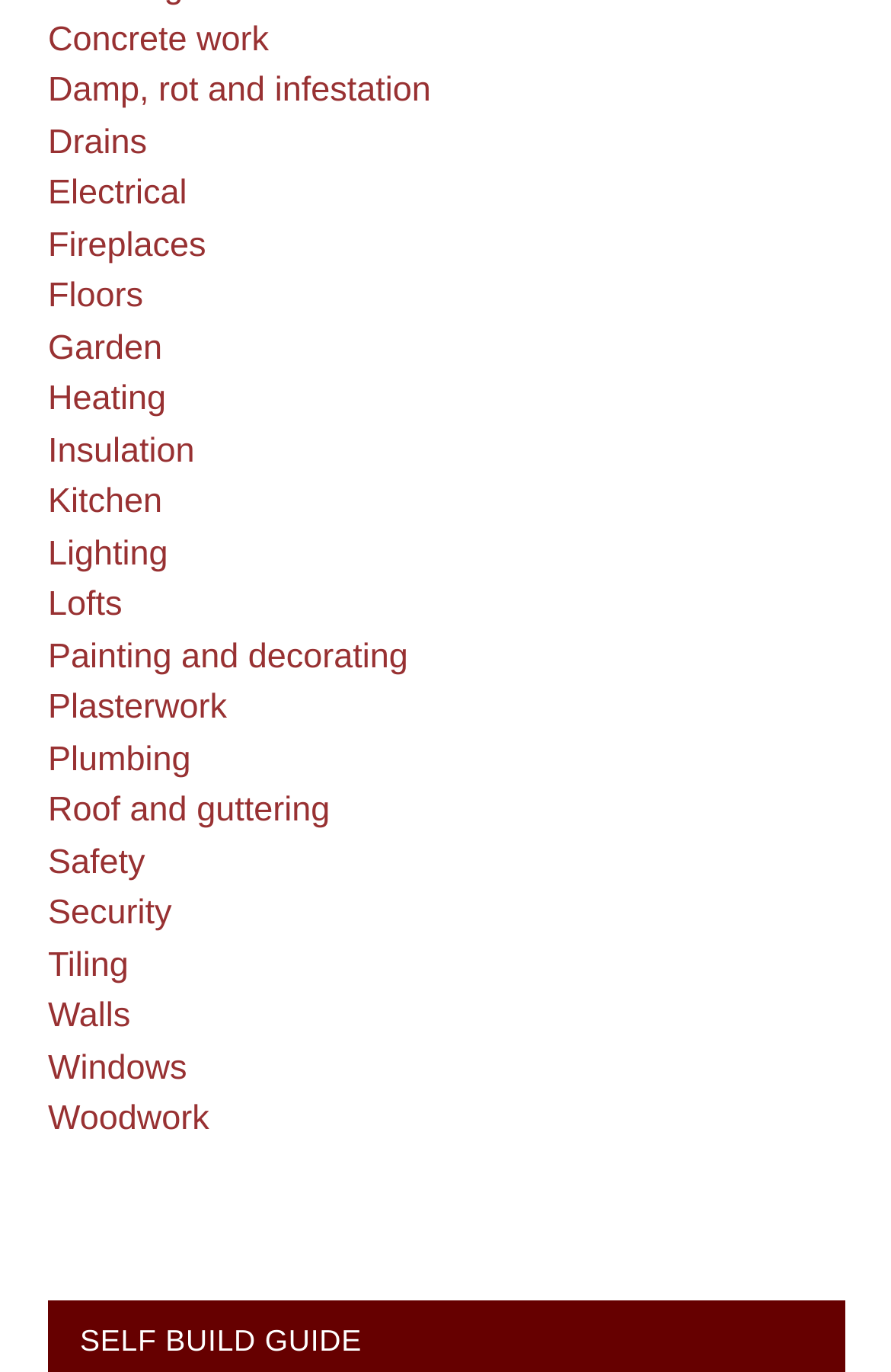Please specify the bounding box coordinates of the element that should be clicked to execute the given instruction: 'View the second post'. Ensure the coordinates are four float numbers between 0 and 1, expressed as [left, top, right, bottom].

None